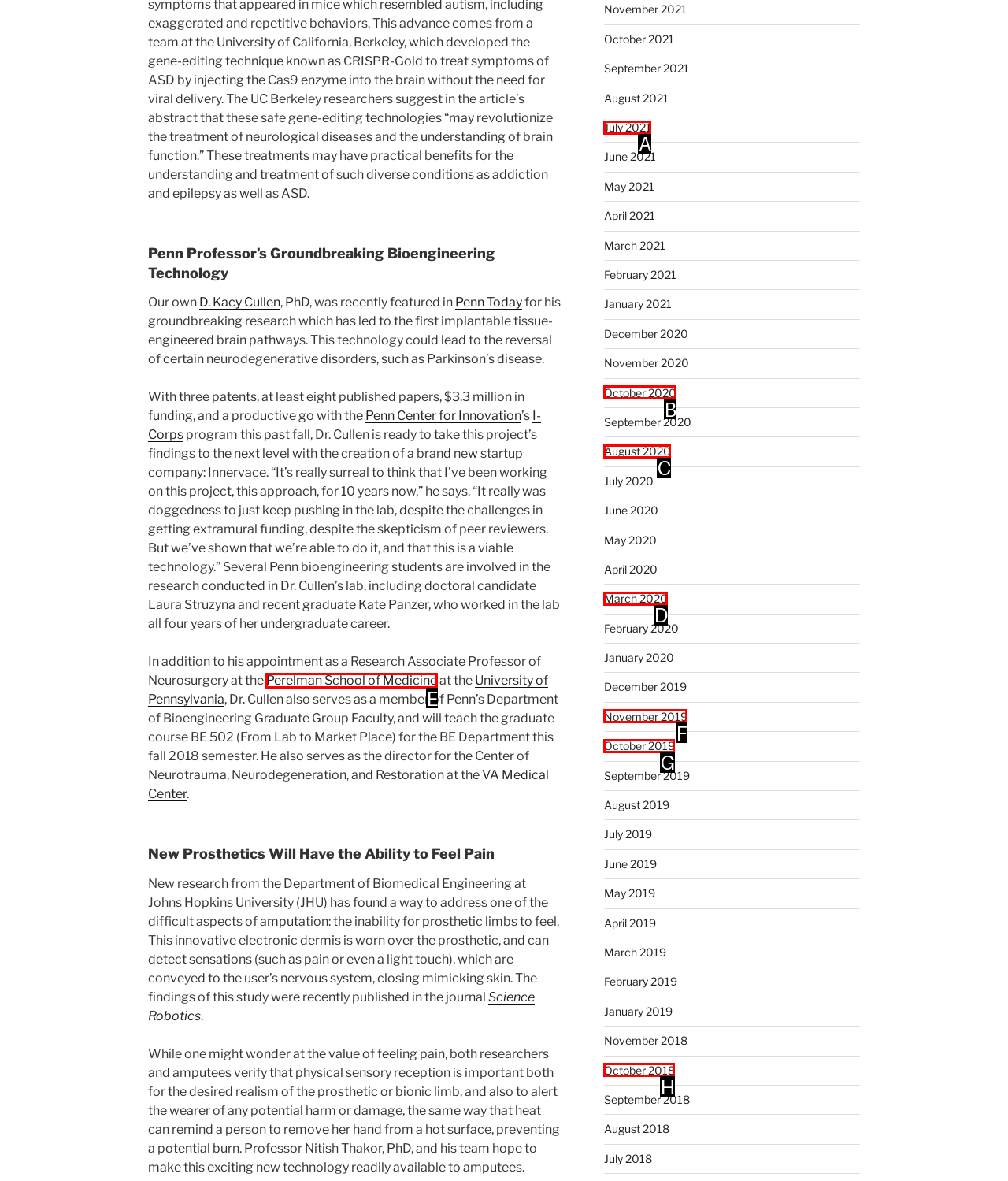Select the HTML element that needs to be clicked to perform the task: Explore the Perelman School of Medicine. Reply with the letter of the chosen option.

E